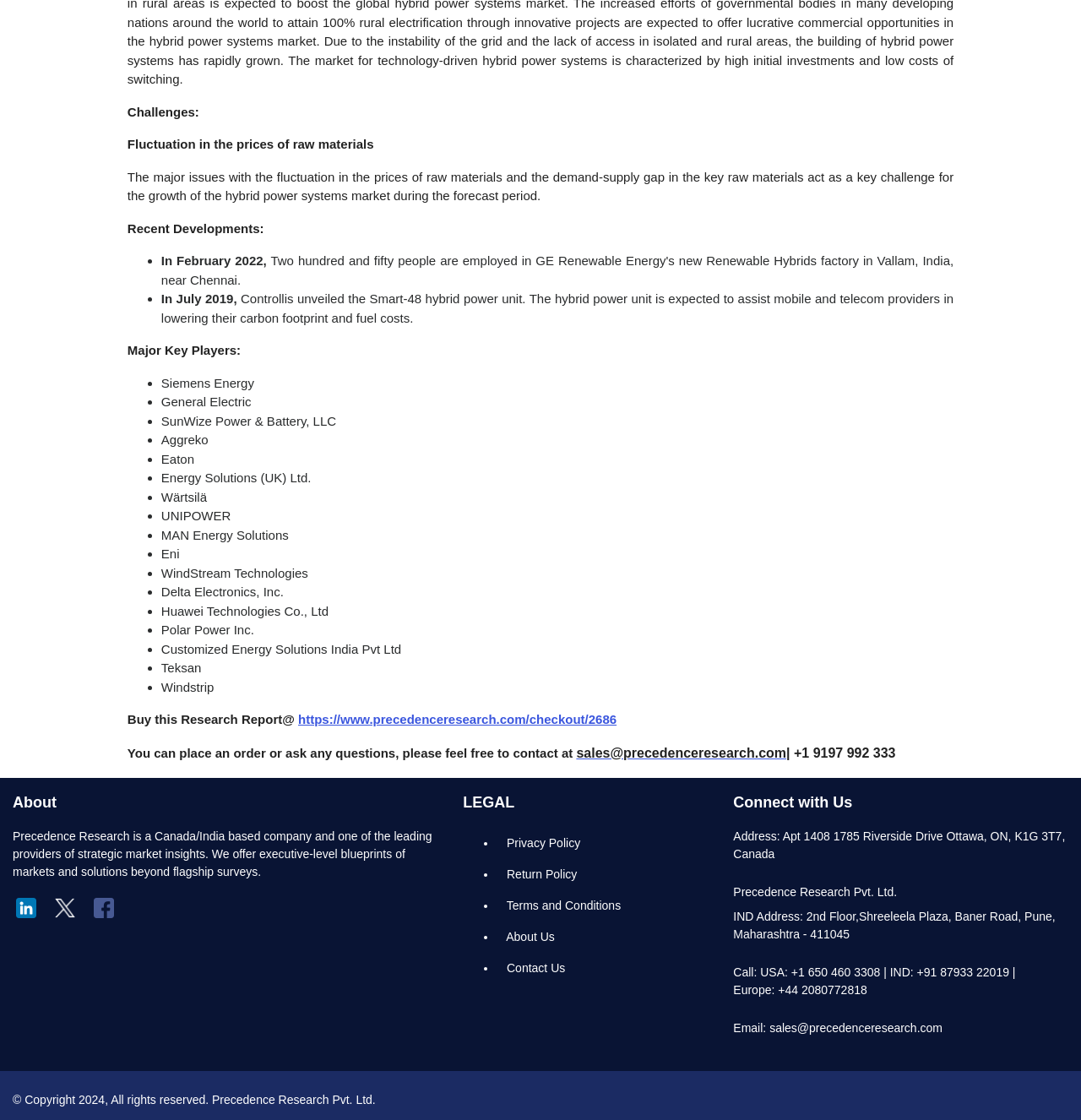What are the challenges faced by the hybrid power systems market?
Look at the image and provide a detailed response to the question.

The webpage mentions 'Challenges:' and lists 'Fluctuation in the prices of raw materials' as one of the key challenges faced by the hybrid power systems market during the forecast period.